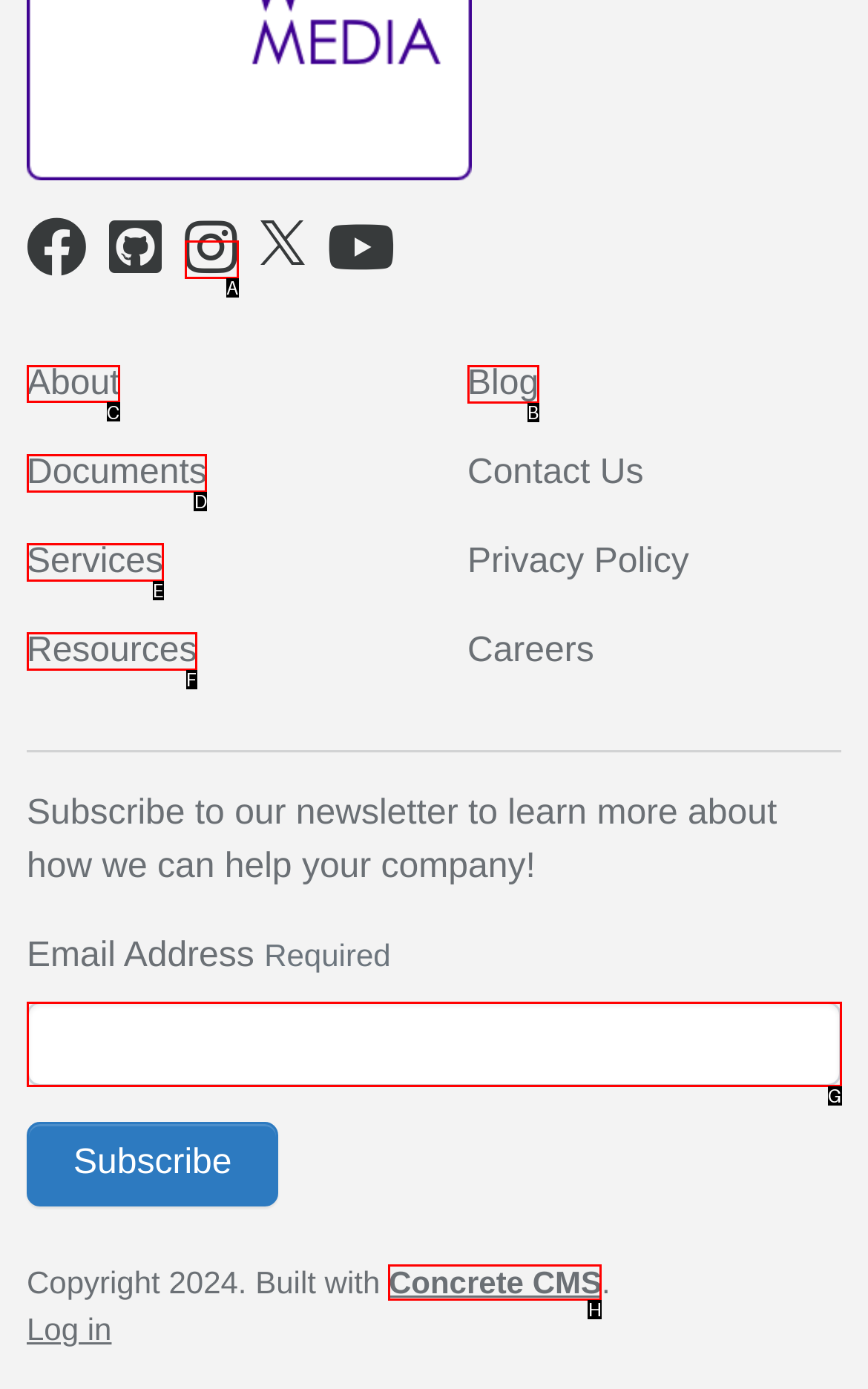Based on the choices marked in the screenshot, which letter represents the correct UI element to perform the task: Go to About page?

C